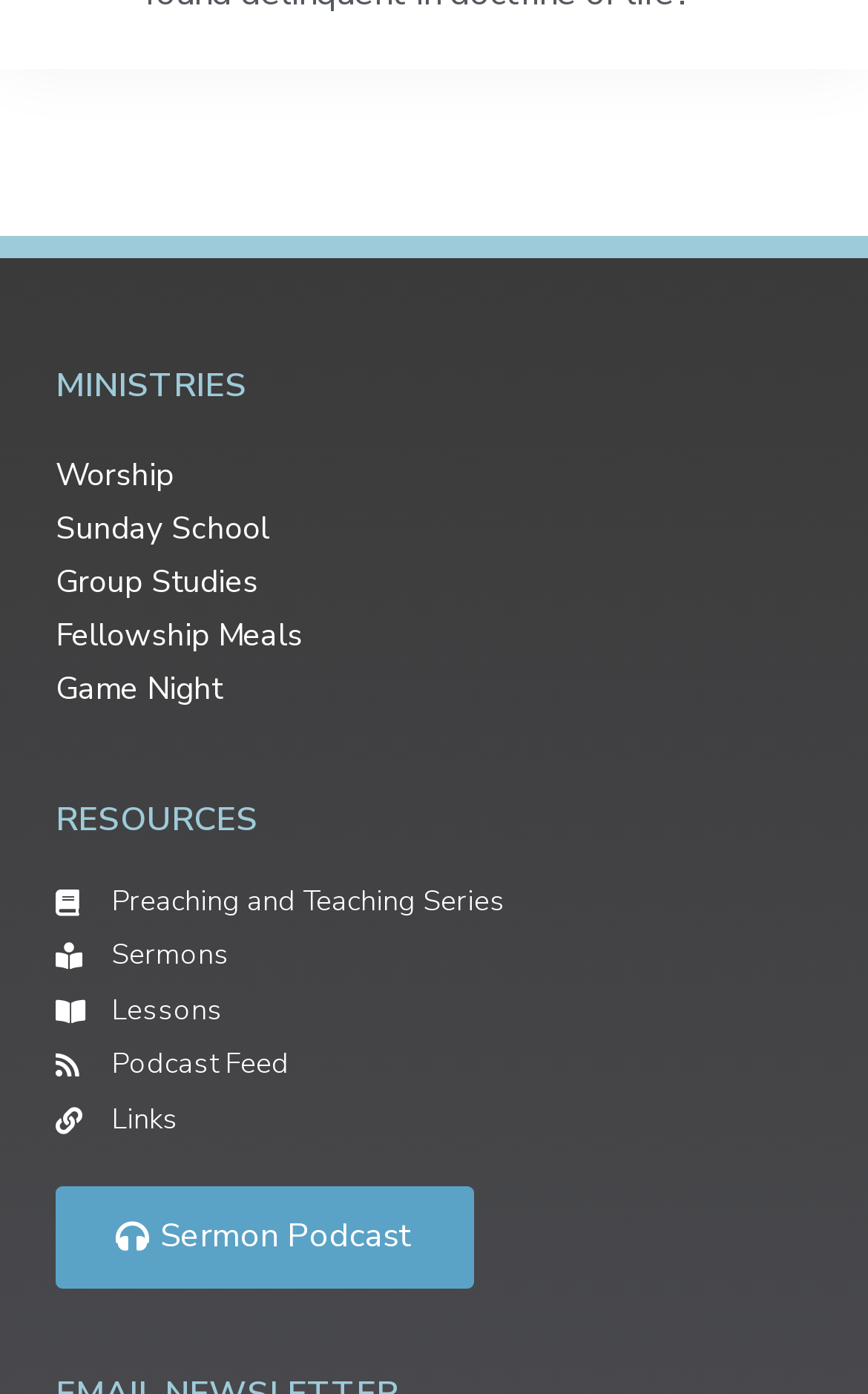Provide the bounding box coordinates of the HTML element described by the text: "Links". The coordinates should be in the format [left, top, right, bottom] with values between 0 and 1.

[0.064, 0.788, 0.936, 0.82]